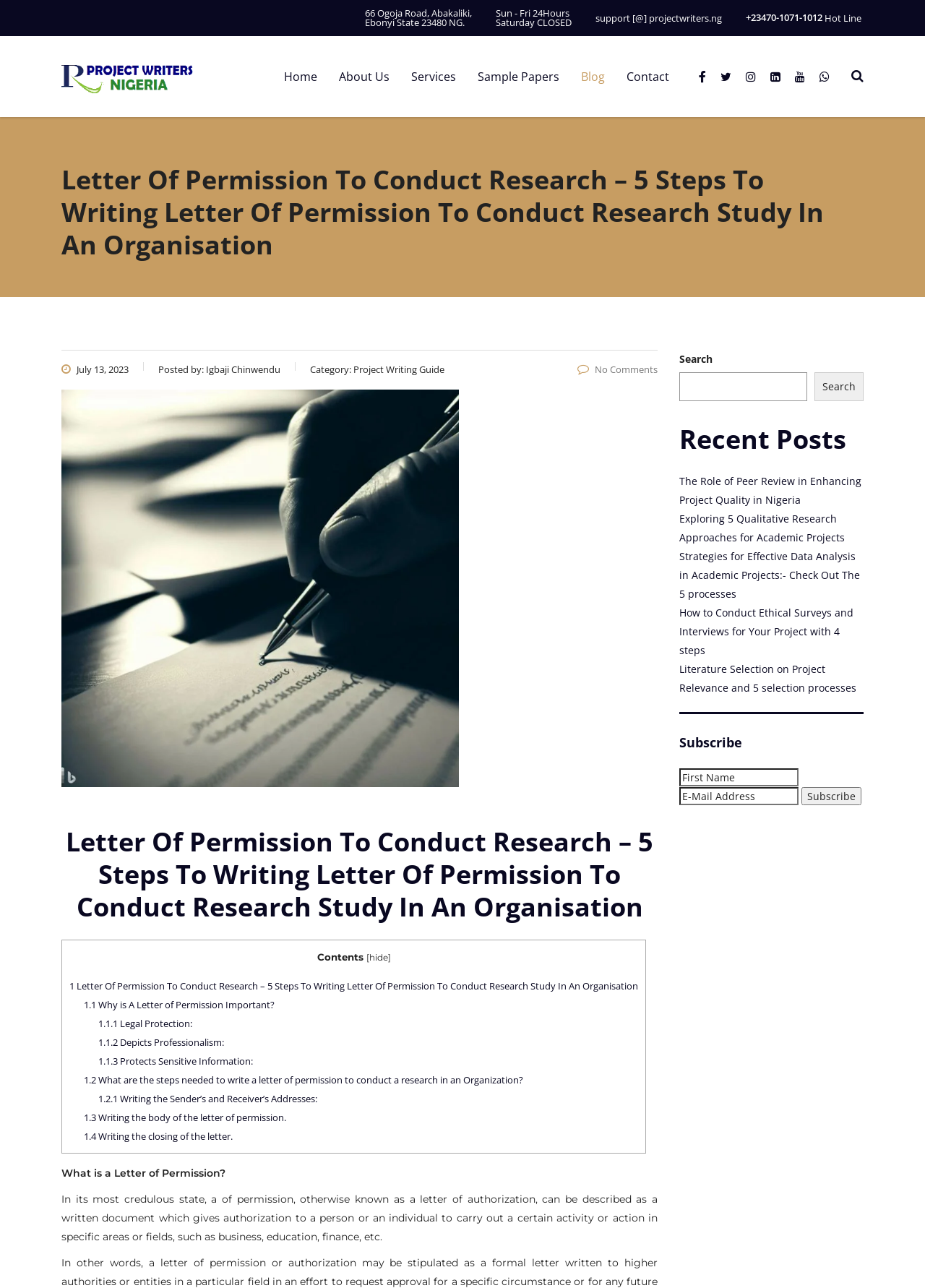Please locate the bounding box coordinates of the region I need to click to follow this instruction: "Click the 'Home' link".

[0.295, 0.043, 0.355, 0.076]